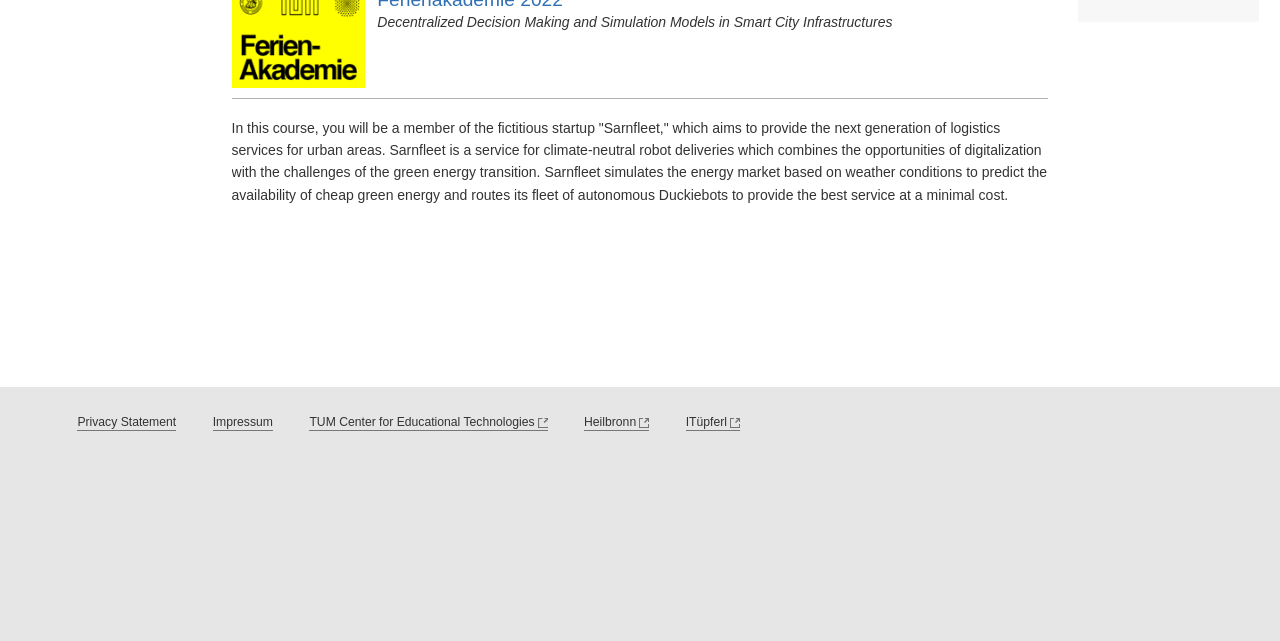Given the following UI element description: "TUM Center for Educational Technologies", find the bounding box coordinates in the webpage screenshot.

[0.242, 0.648, 0.428, 0.673]